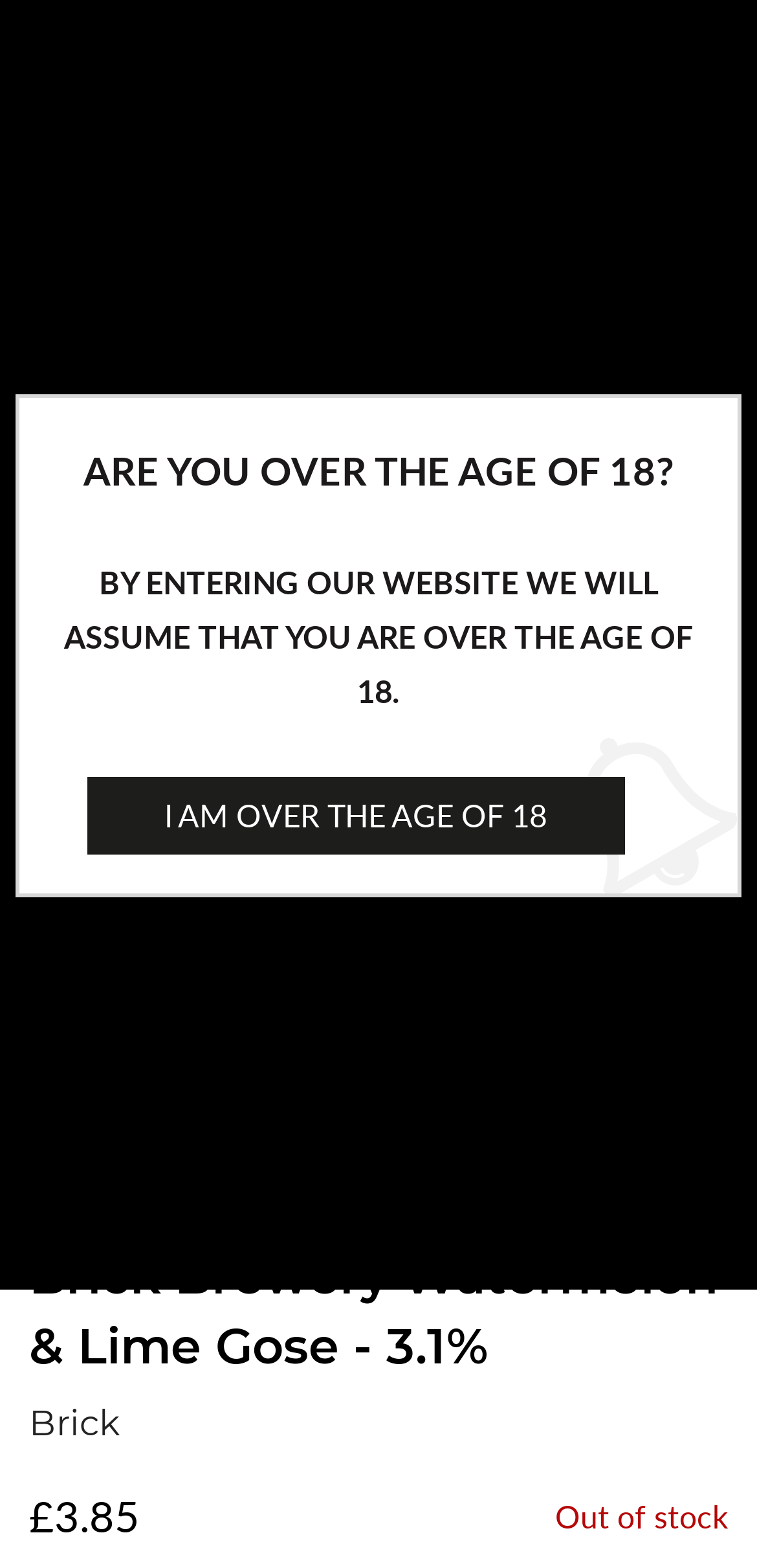Can you find the bounding box coordinates for the UI element given this description: "Click to enlarge"? Provide the coordinates as four float numbers between 0 and 1: [left, top, right, bottom].

[0.813, 0.622, 0.91, 0.669]